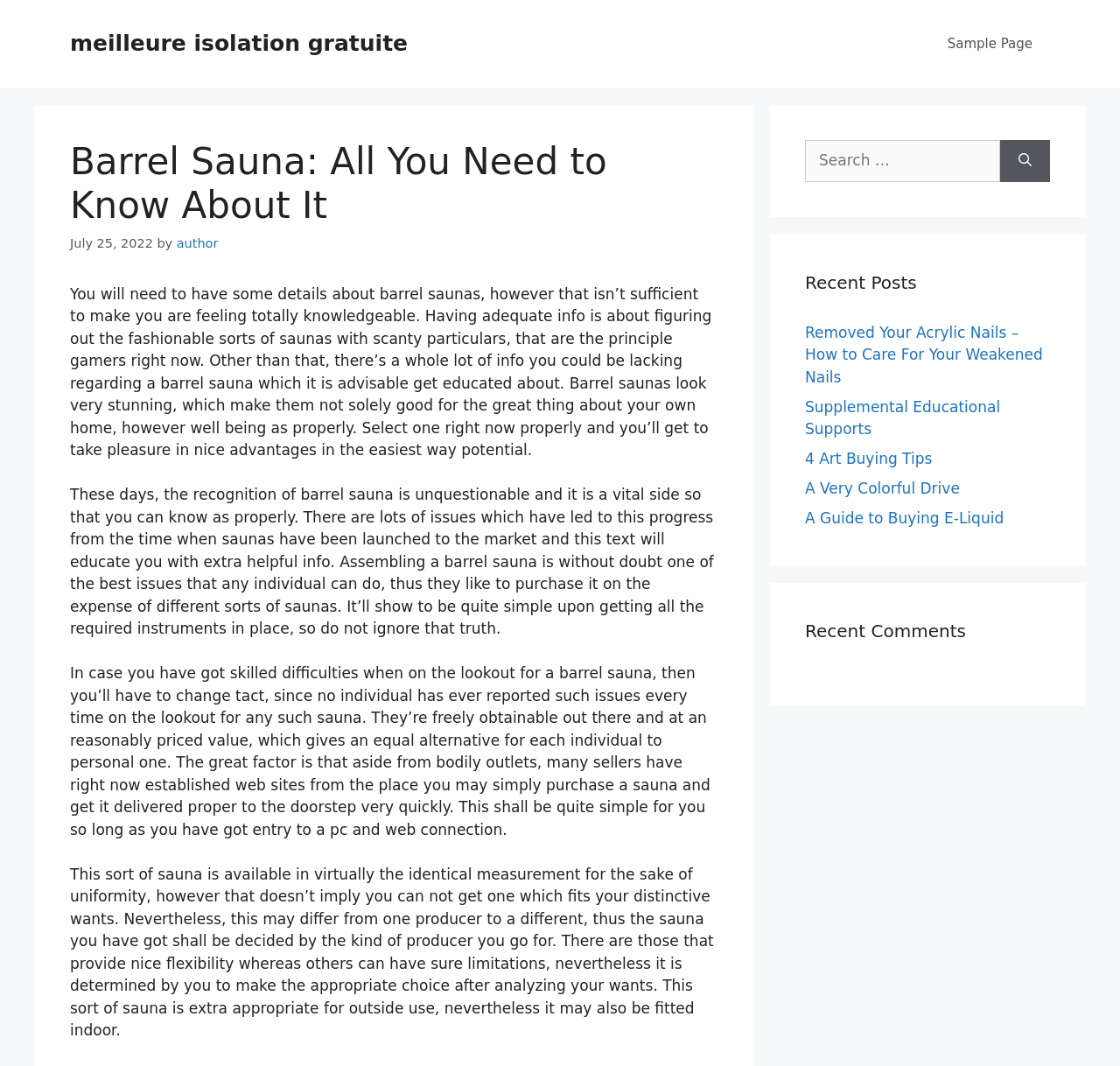Could you provide the bounding box coordinates for the portion of the screen to click to complete this instruction: "Search for something"?

[0.719, 0.131, 0.893, 0.17]